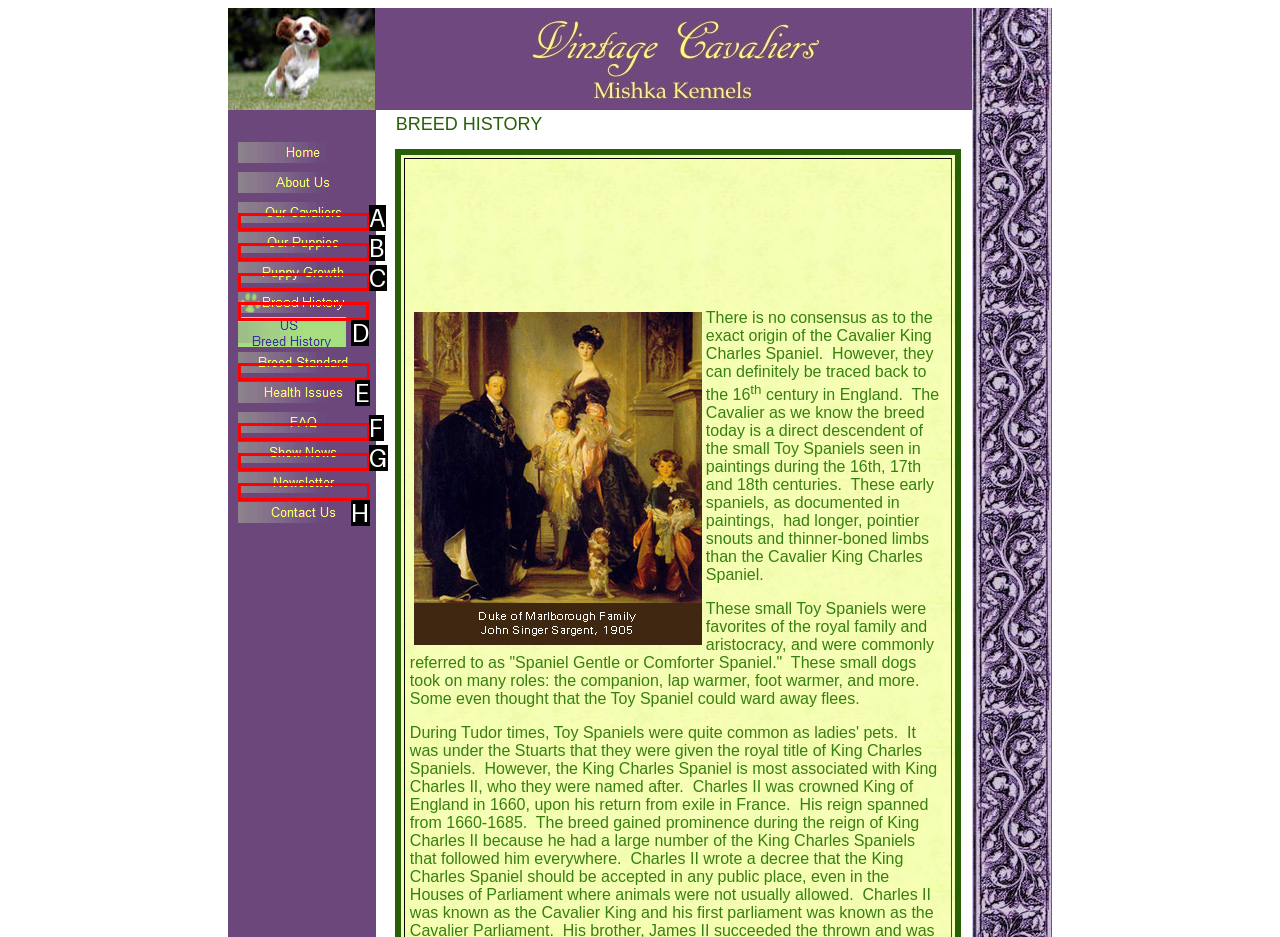Tell me the letter of the correct UI element to click for this instruction: Click the button to find clamping jaws. Answer with the letter only.

None